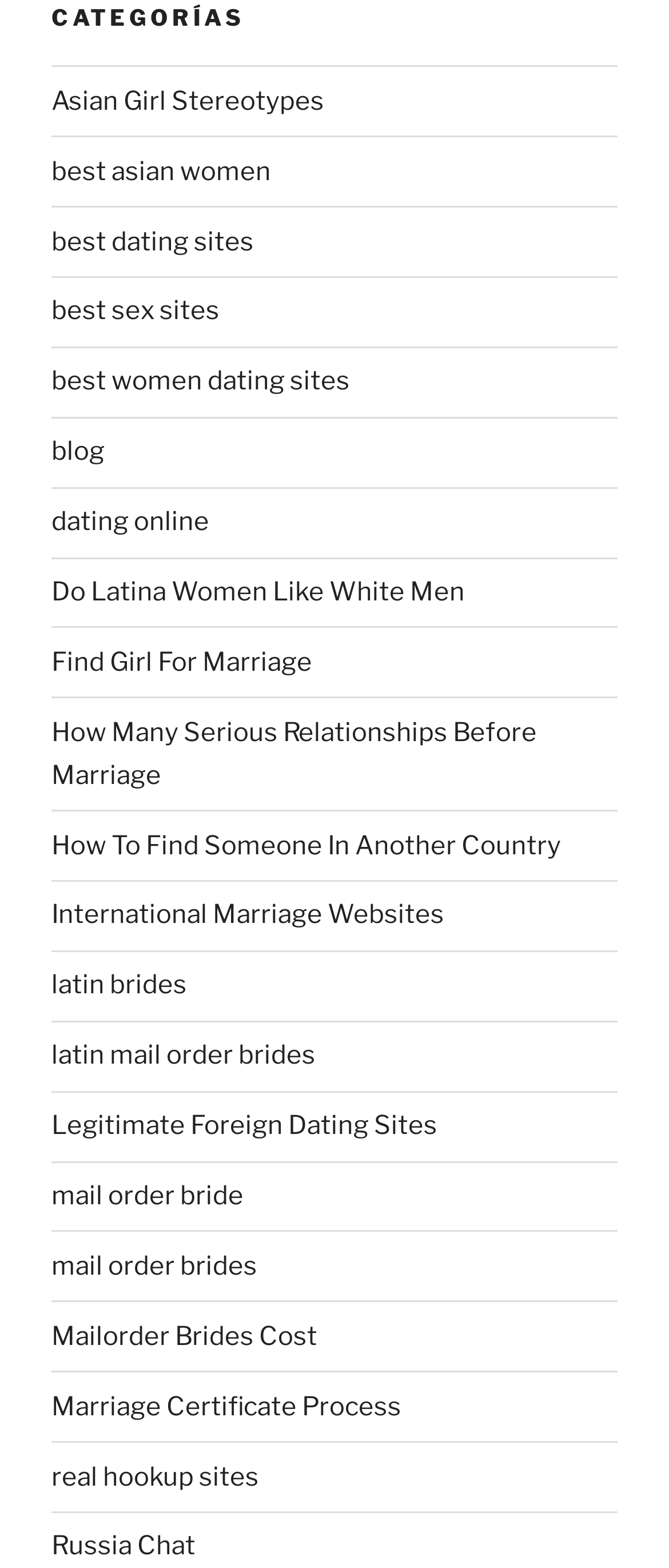Locate the bounding box of the UI element based on this description: "best dating sites". Provide four float numbers between 0 and 1 as [left, top, right, bottom].

[0.077, 0.144, 0.379, 0.164]